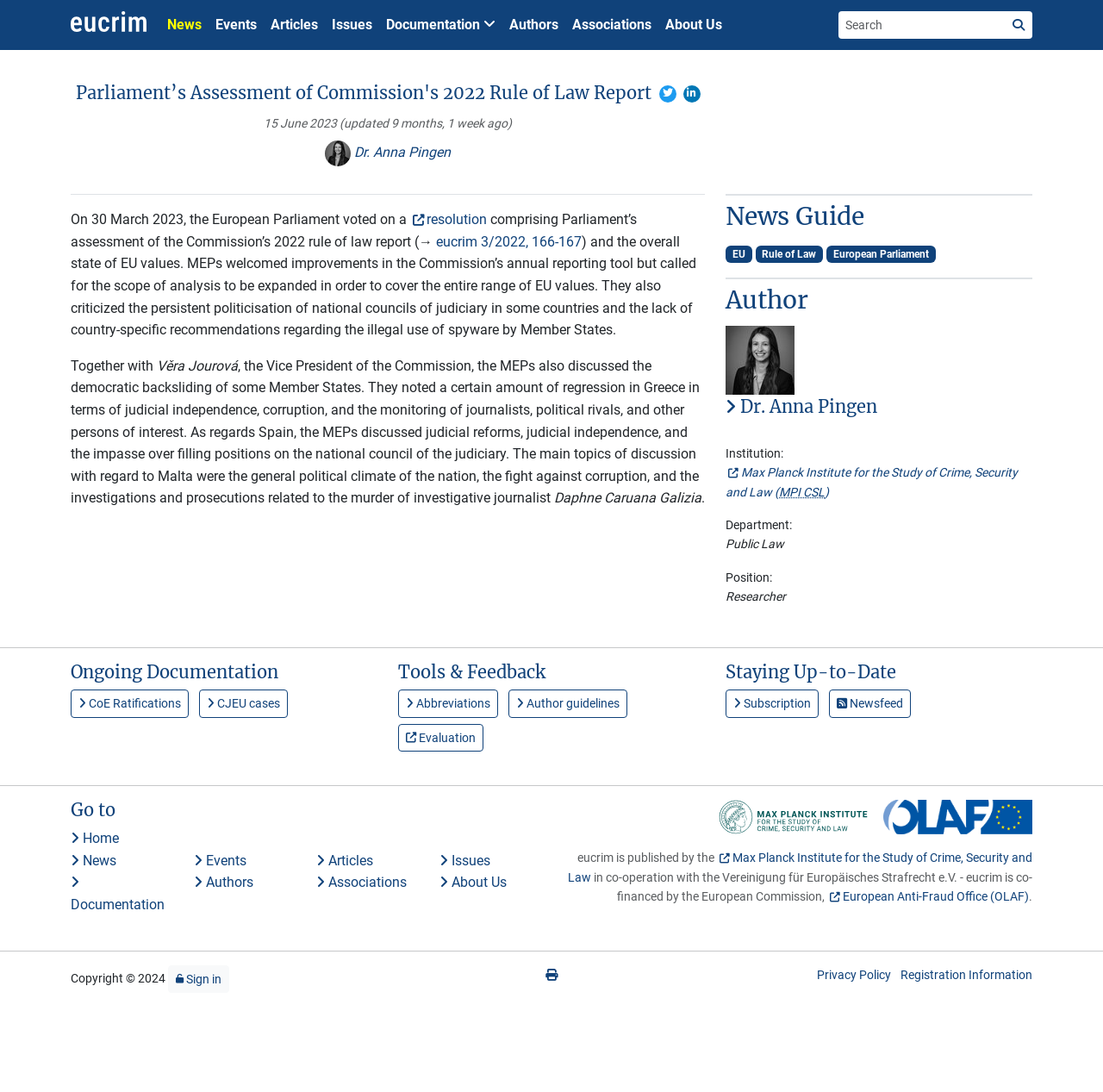How many links are there in the 'News Guide' section?
Refer to the image and respond with a one-word or short-phrase answer.

3